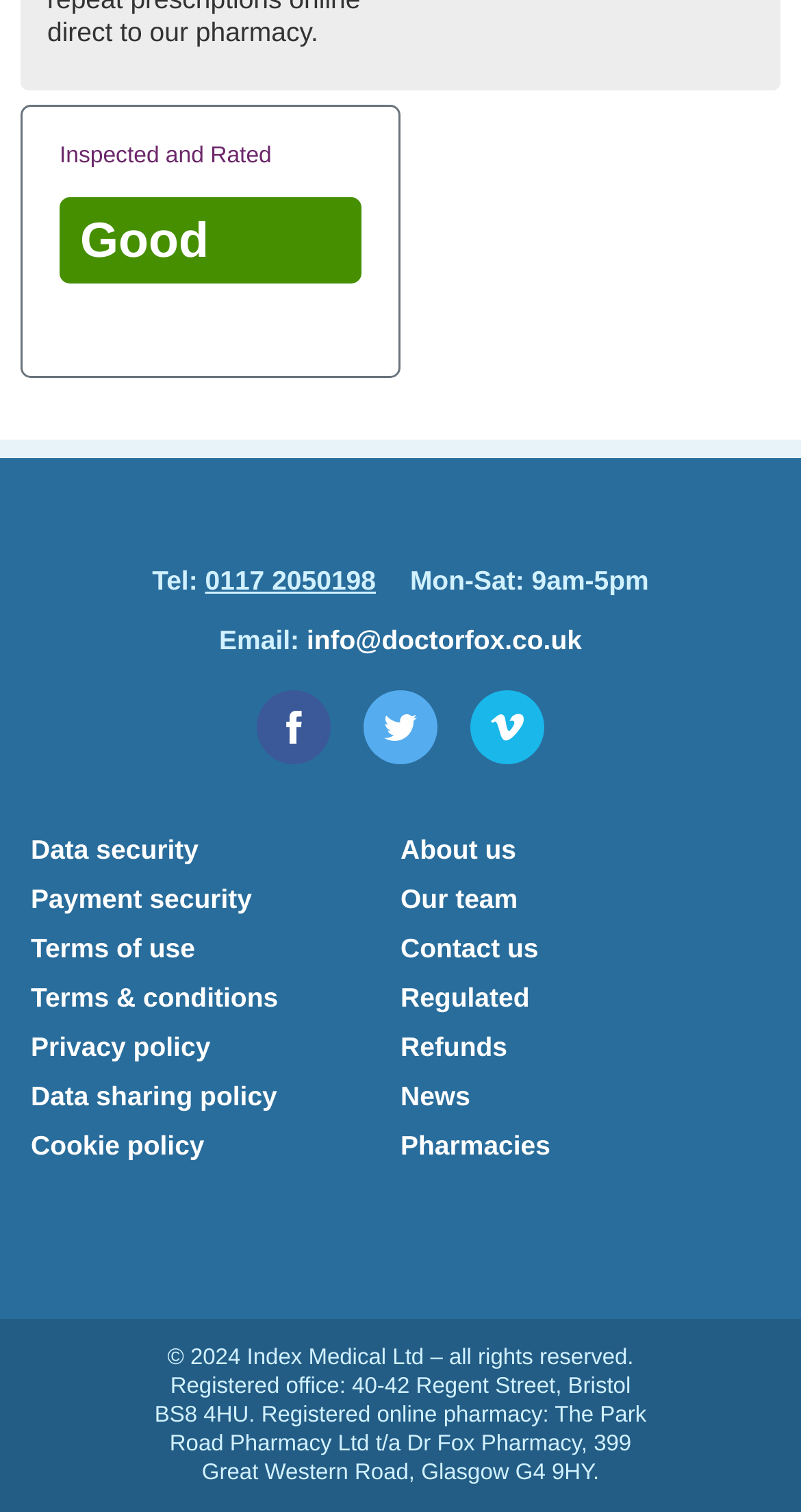Please identify the bounding box coordinates of the element on the webpage that should be clicked to follow this instruction: "Click on the 'Good' link". The bounding box coordinates should be given as four float numbers between 0 and 1, formatted as [left, top, right, bottom].

[0.074, 0.13, 0.451, 0.187]